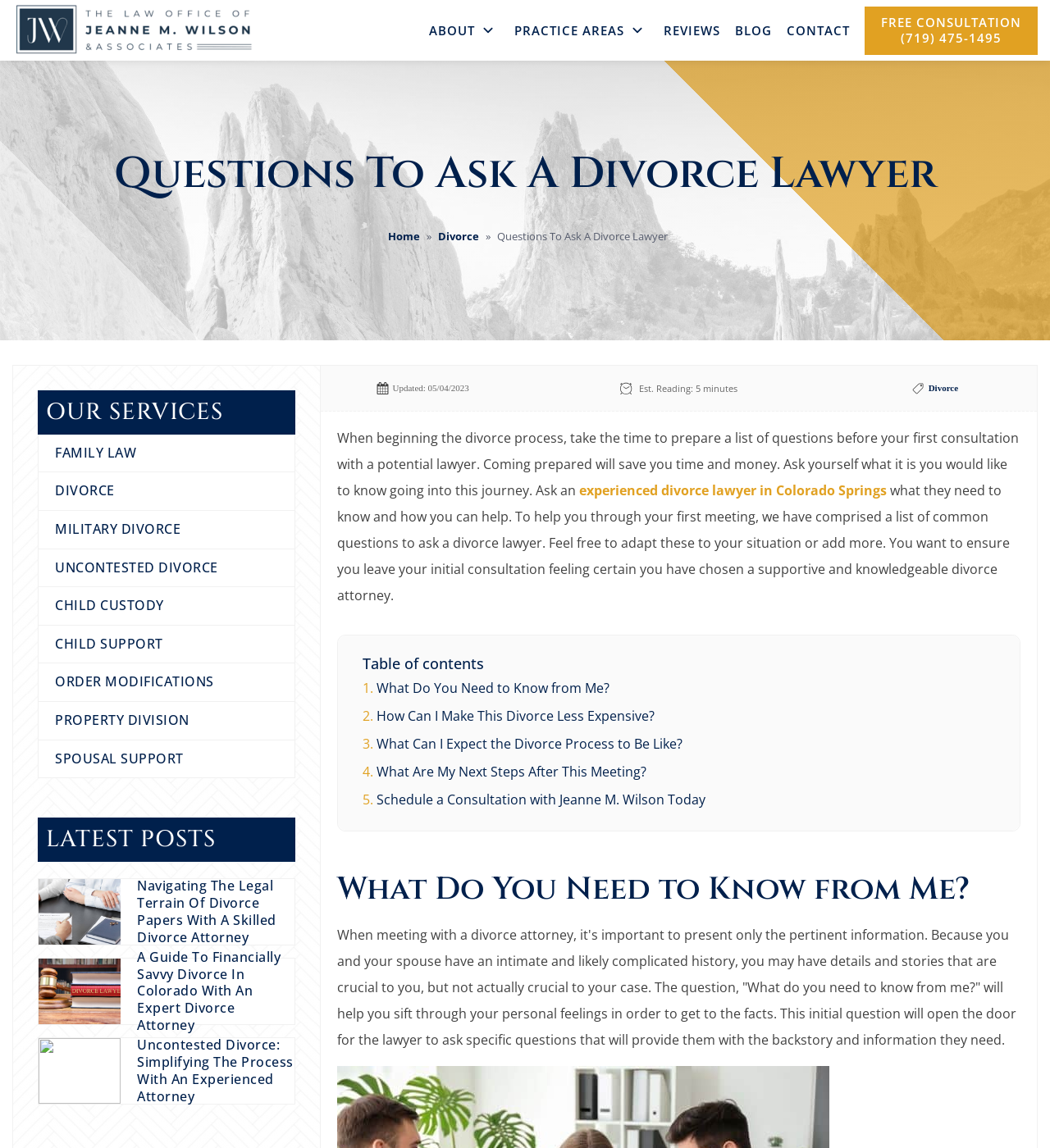What is the topic of the latest blog posts?
Look at the screenshot and provide an in-depth answer.

I found the topic of the latest blog posts by looking at the headings and links under the 'LATEST POSTS' section, which all seem to be related to divorce.